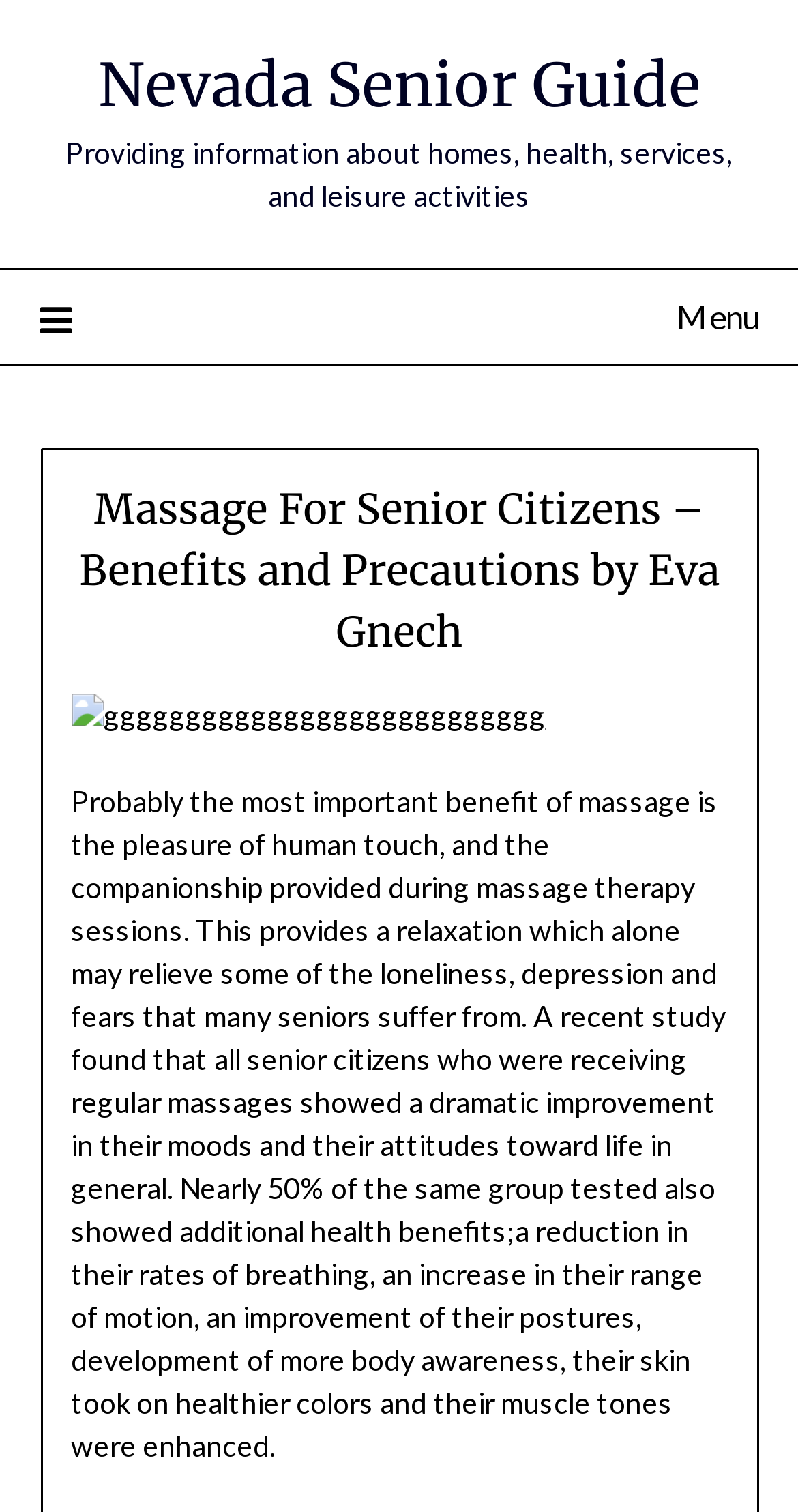Please find the top heading of the webpage and generate its text.

Massage For Senior Citizens – Benefits and Precautions by Eva Gnech